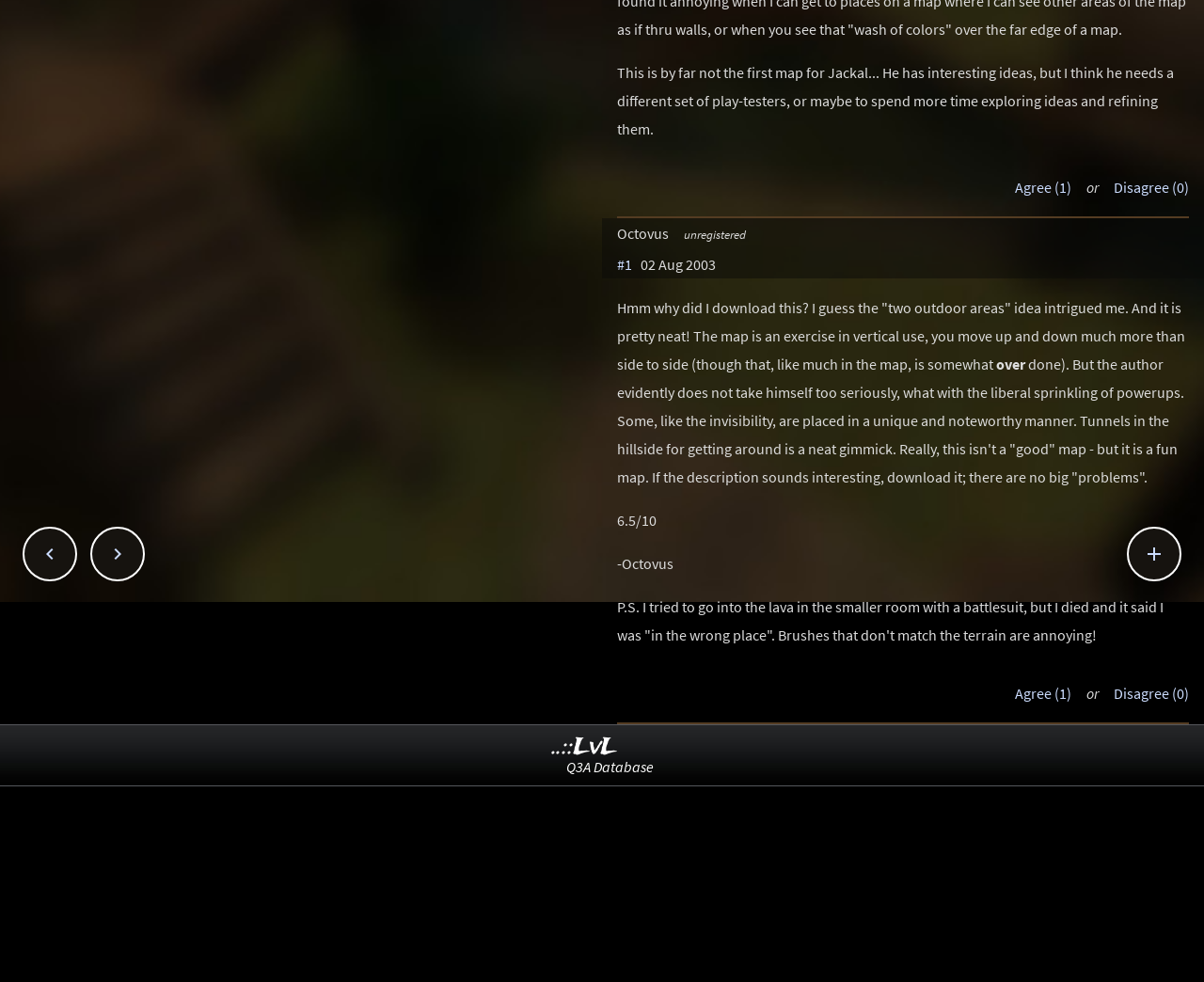Extract the bounding box coordinates of the UI element described: "Q3A Database". Provide the coordinates in the format [left, top, right, bottom] with values ranging from 0 to 1.

[0.47, 0.771, 0.543, 0.79]